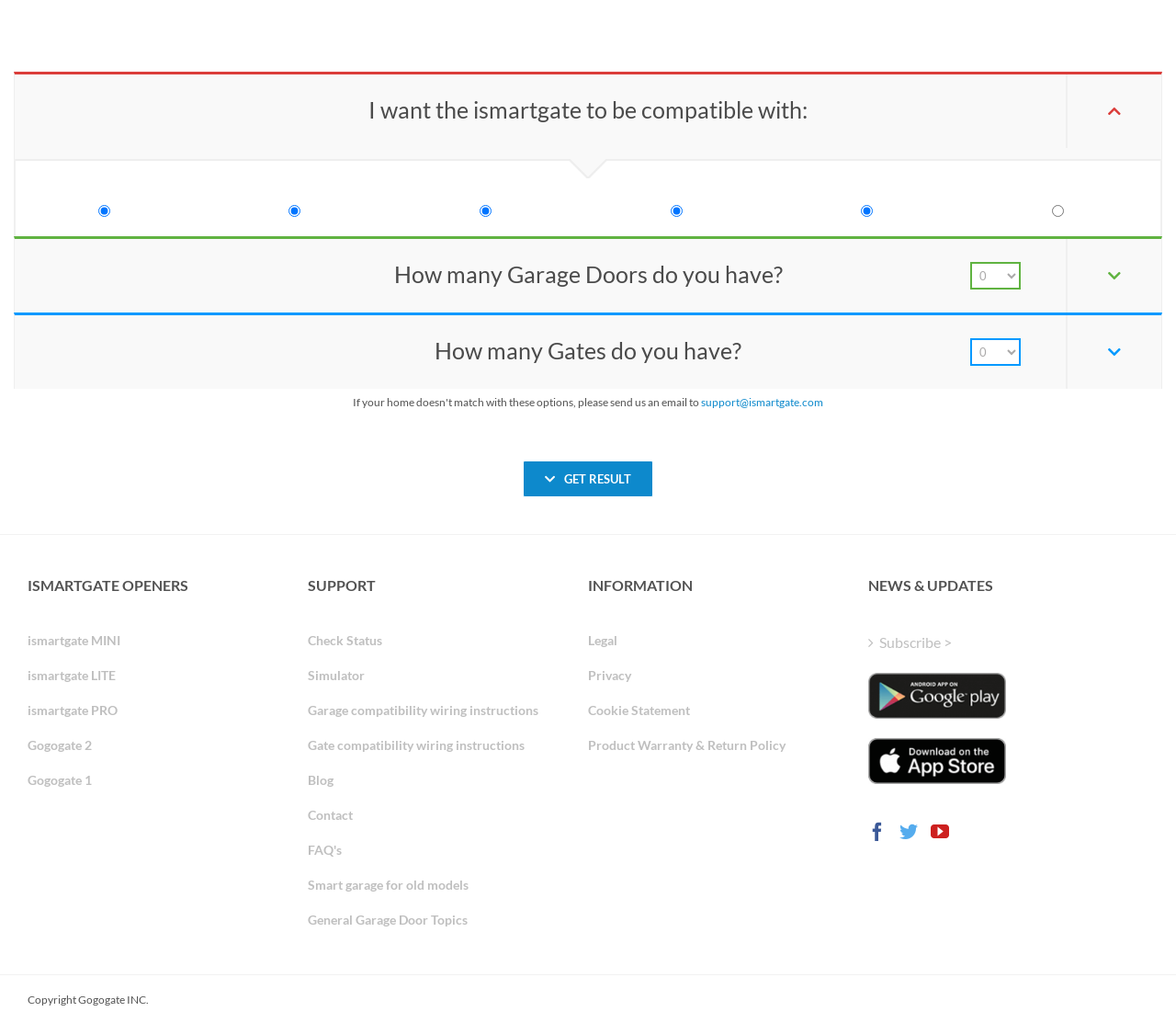What is the purpose of the 'GET RESULT' button?
Craft a detailed and extensive response to the question.

Based on the webpage, the 'GET RESULT' button is likely to be used to get the result of the user's input regarding the garage door opener compatibility and the number of garage doors and gates they have.